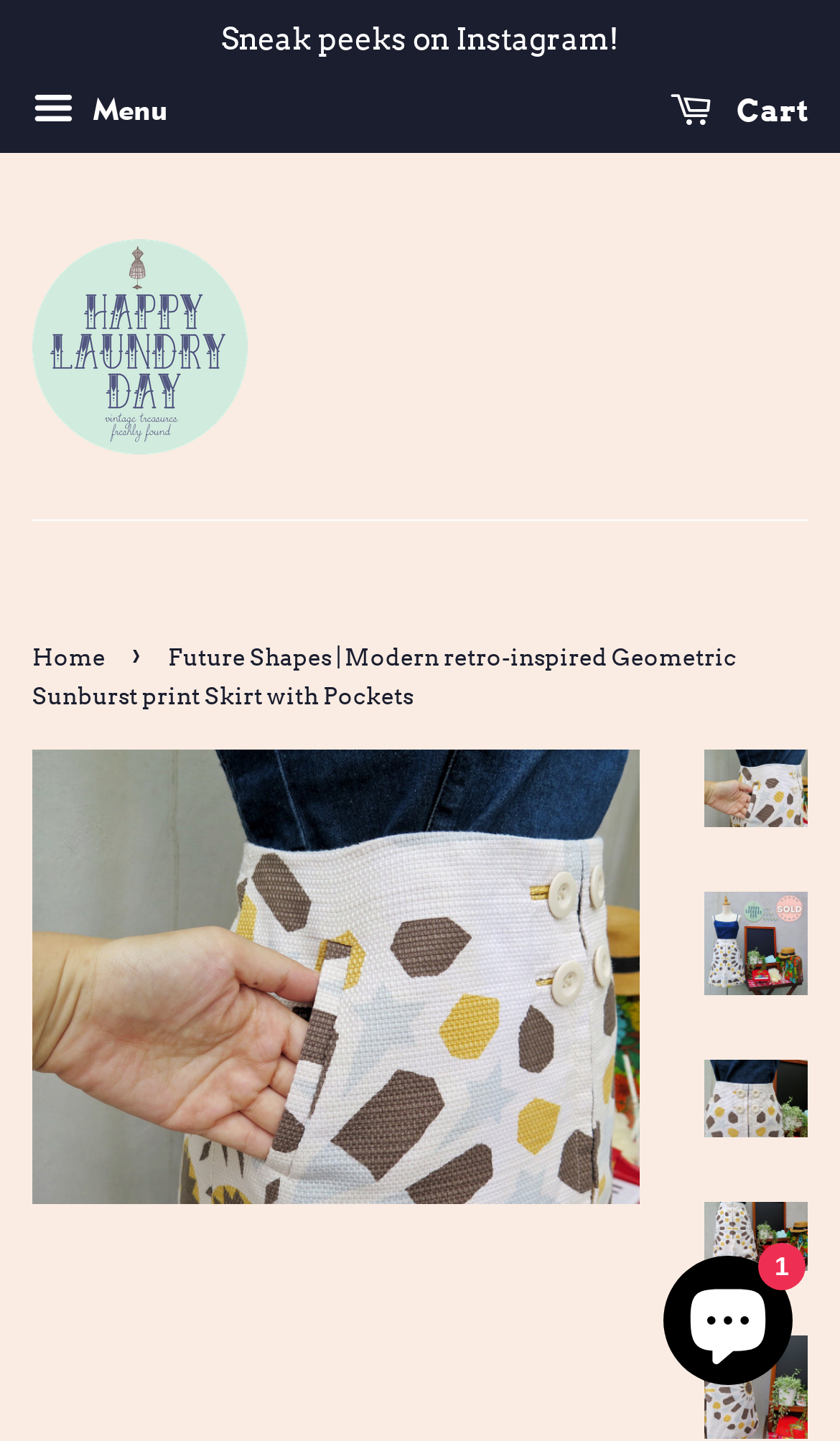Provide a thorough description of this webpage.

This webpage appears to be an online store selling a specific product, a modern retro-inspired geometric sunburst print skirt with pockets. At the top left corner, there is a link to the store's Instagram page, and next to it, a menu button. On the top right corner, there is a link to the shopping cart.

Below the top navigation, there is a logo of "Happy Laundry Day Vintage" with a link to the store's homepage. Next to the logo, there is a navigation bar with breadcrumbs, showing the current page's location within the website. The navigation bar also includes a link to the homepage.

The main content of the page is dedicated to the product, featuring multiple images of the skirt from different angles. There are five links to the product, each accompanied by an image, arranged vertically in the middle of the page. Each link and image pair takes up a significant portion of the page's width.

At the bottom right corner, there is a chat window for Shopify online store support, with a button to expand or collapse the chat window. The chat window includes a small image.